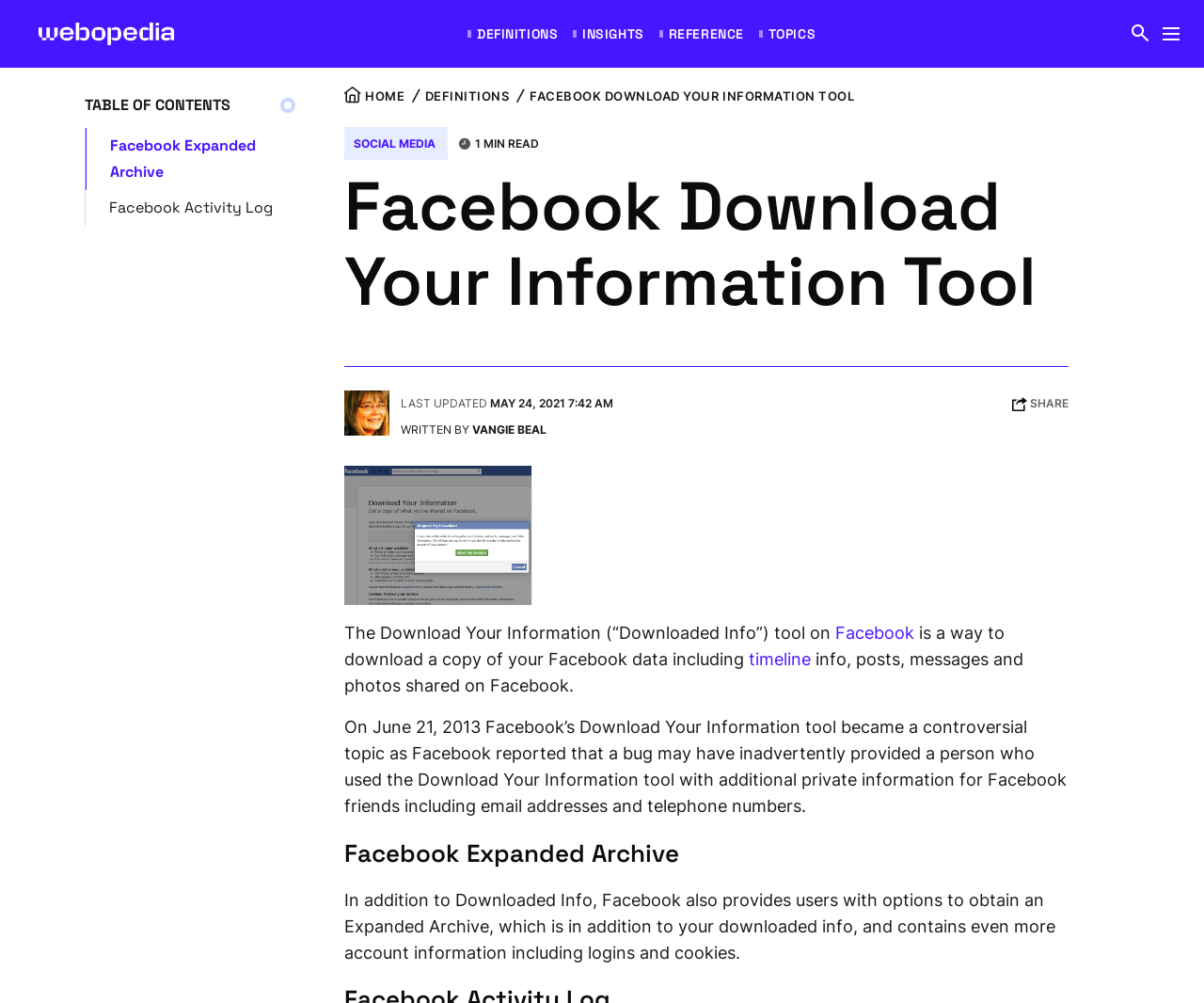Determine the coordinates of the bounding box for the clickable area needed to execute this instruction: "Go to DEFINITIONS".

[0.385, 0.0, 0.473, 0.068]